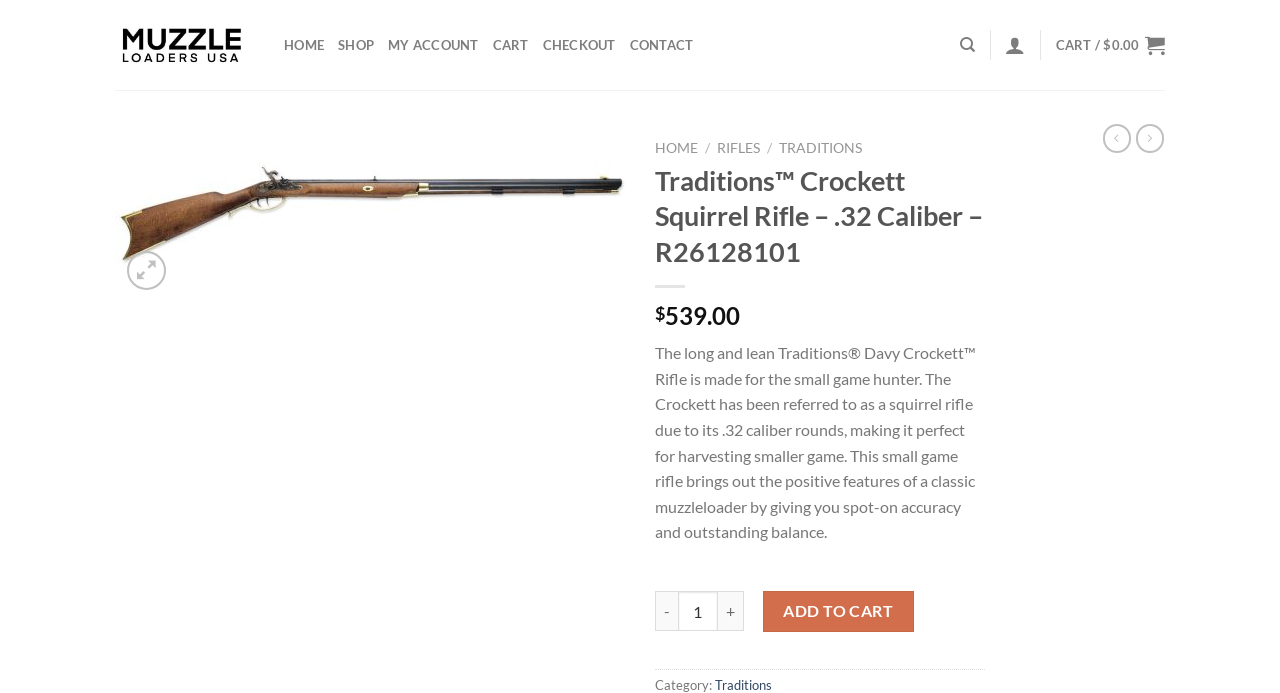Given the content of the image, can you provide a detailed answer to the question?
What is the function of the '+' button?

The answer can be inferred from the context of the '+' button, which is located next to the quantity input field and is likely used to increase the quantity of the product.